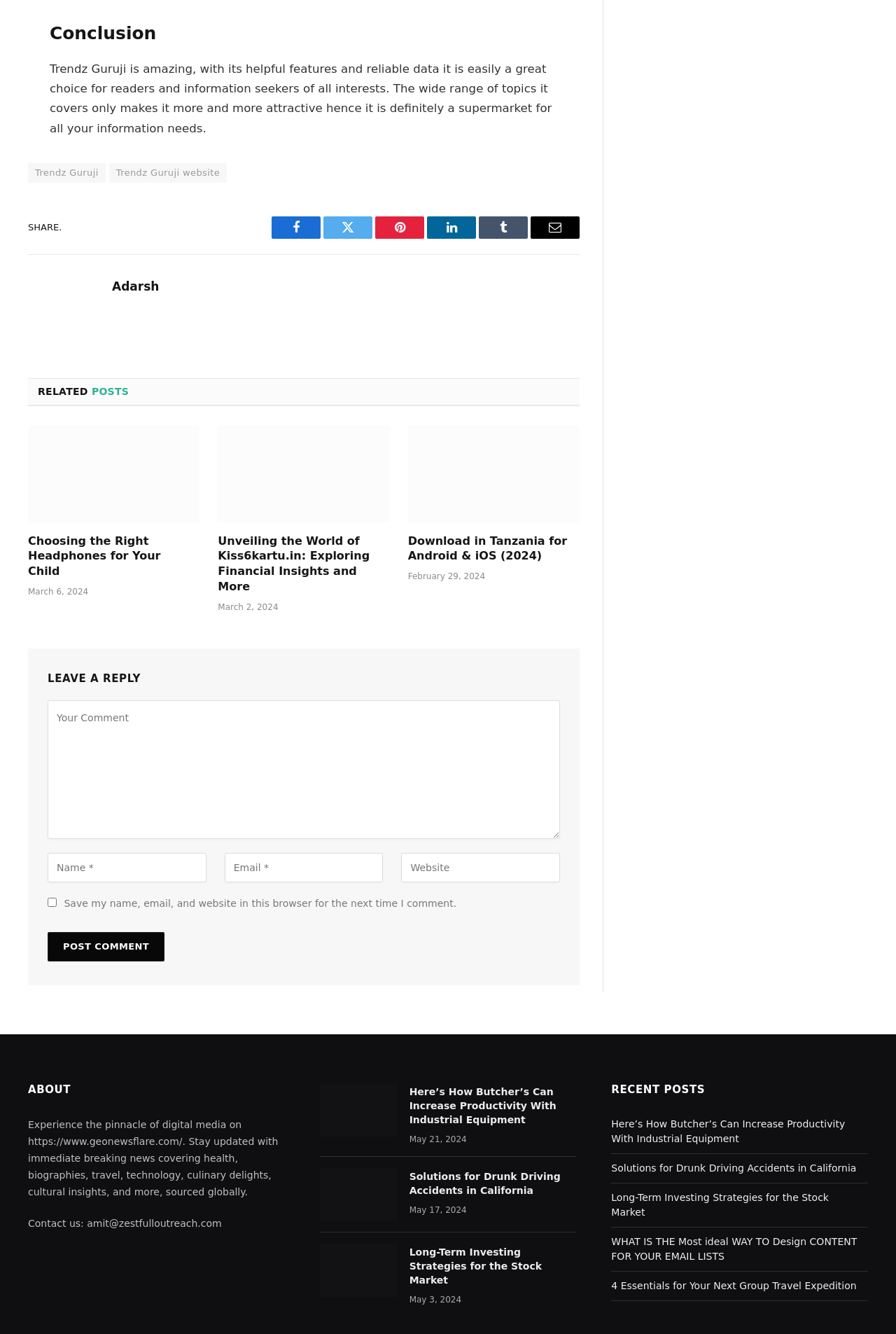What is the name of the website?
Based on the screenshot, answer the question with a single word or phrase.

Trendz Guruji